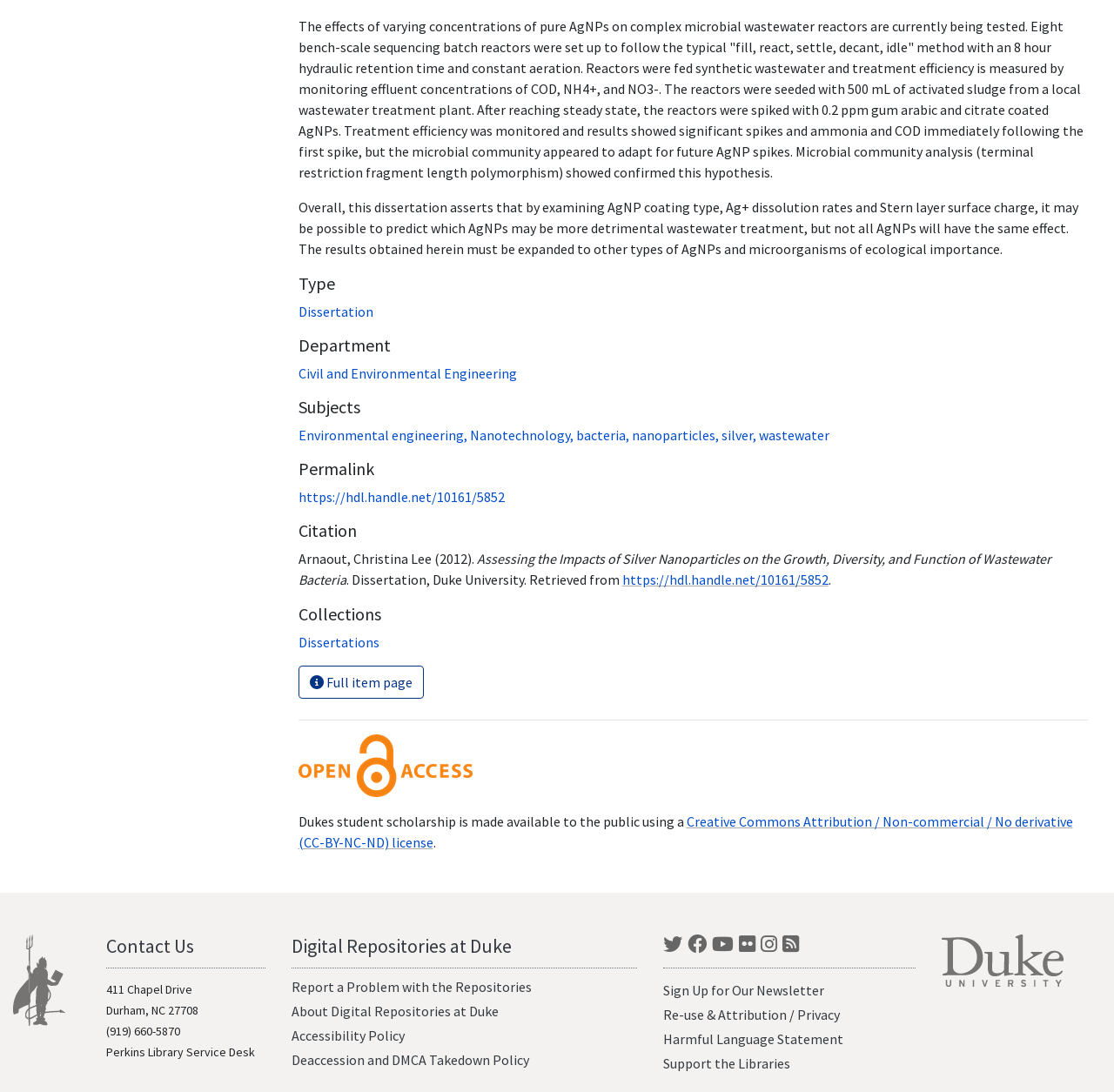Refer to the screenshot and answer the following question in detail:
What is the license under which the dissertation is made available?

The license under which the dissertation is made available can be found in the text 'Creative Commons Attribution / Non-commercial / No derivative (CC-BY-NC-ND) license' which is mentioned in the section about Open Access.